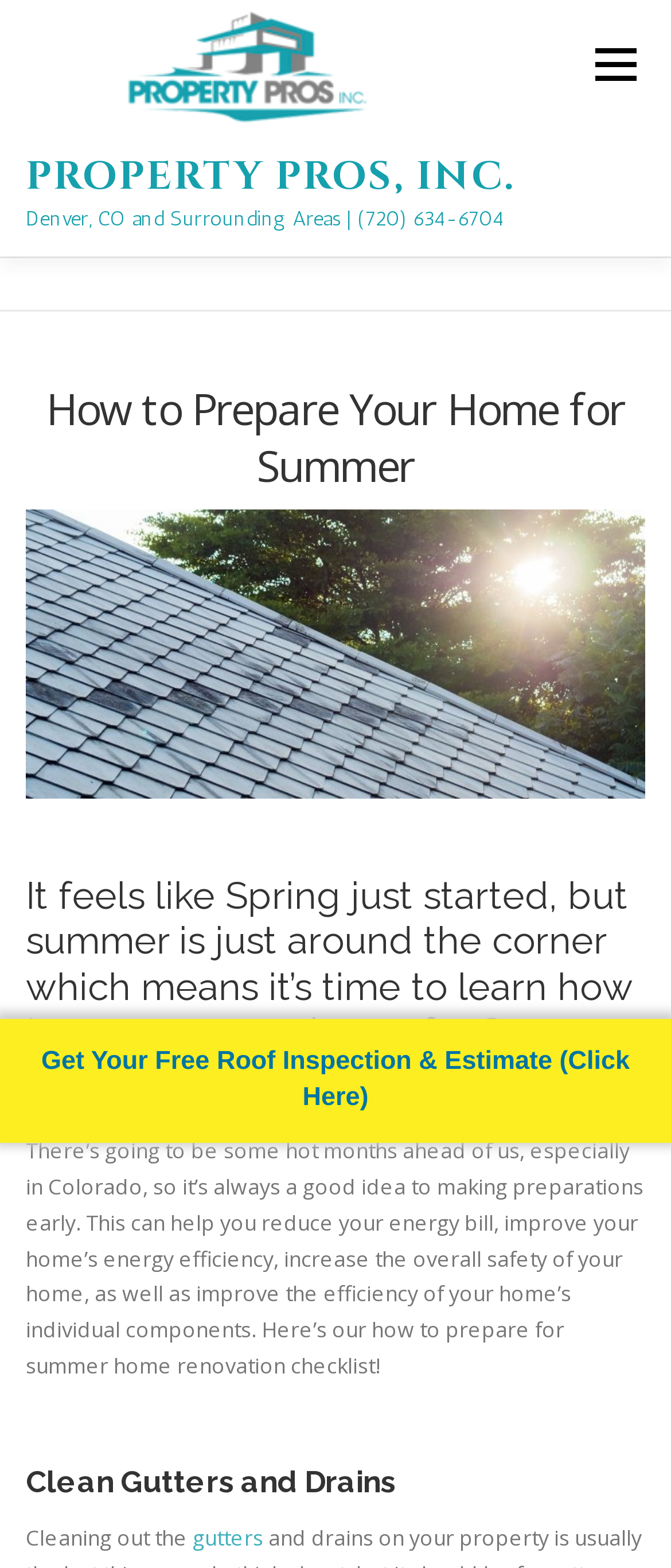What is the purpose of the webpage?
Provide an in-depth and detailed explanation in response to the question.

The purpose of the webpage is to provide a checklist on how to prepare your home for summer, which is evident from the heading 'How to Prepare Your Home for Summer' and the subsequent text that provides tips and advice for summer home preparation.